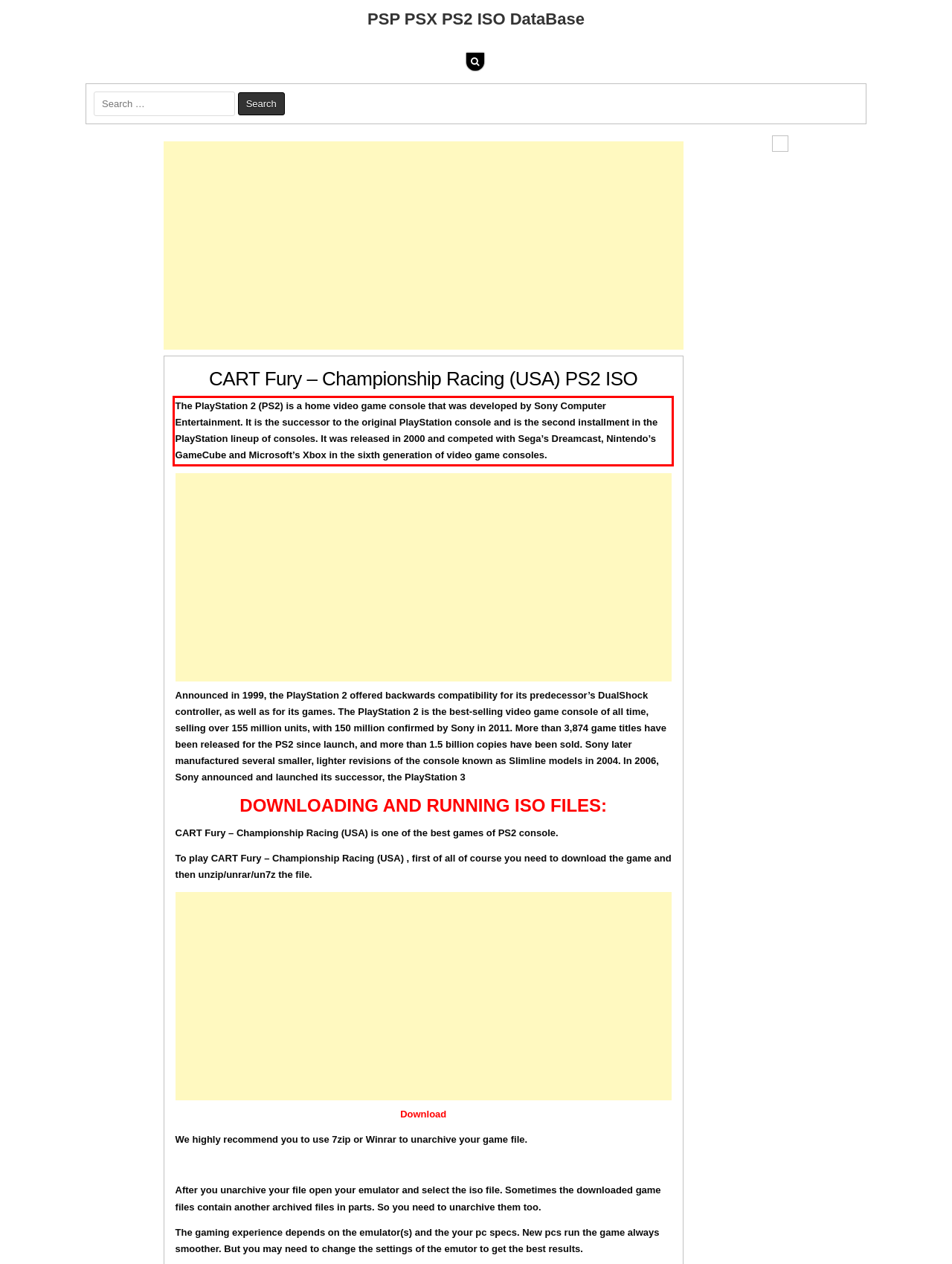You are given a screenshot of a webpage with a UI element highlighted by a red bounding box. Please perform OCR on the text content within this red bounding box.

The PlayStation 2 (PS2) is a home video game console that was developed by Sony Computer Entertainment. It is the successor to the original PlayStation console and is the second installment in the PlayStation lineup of consoles. It was released in 2000 and competed with Sega’s Dreamcast, Nintendo’s GameCube and Microsoft’s Xbox in the sixth generation of video game consoles.